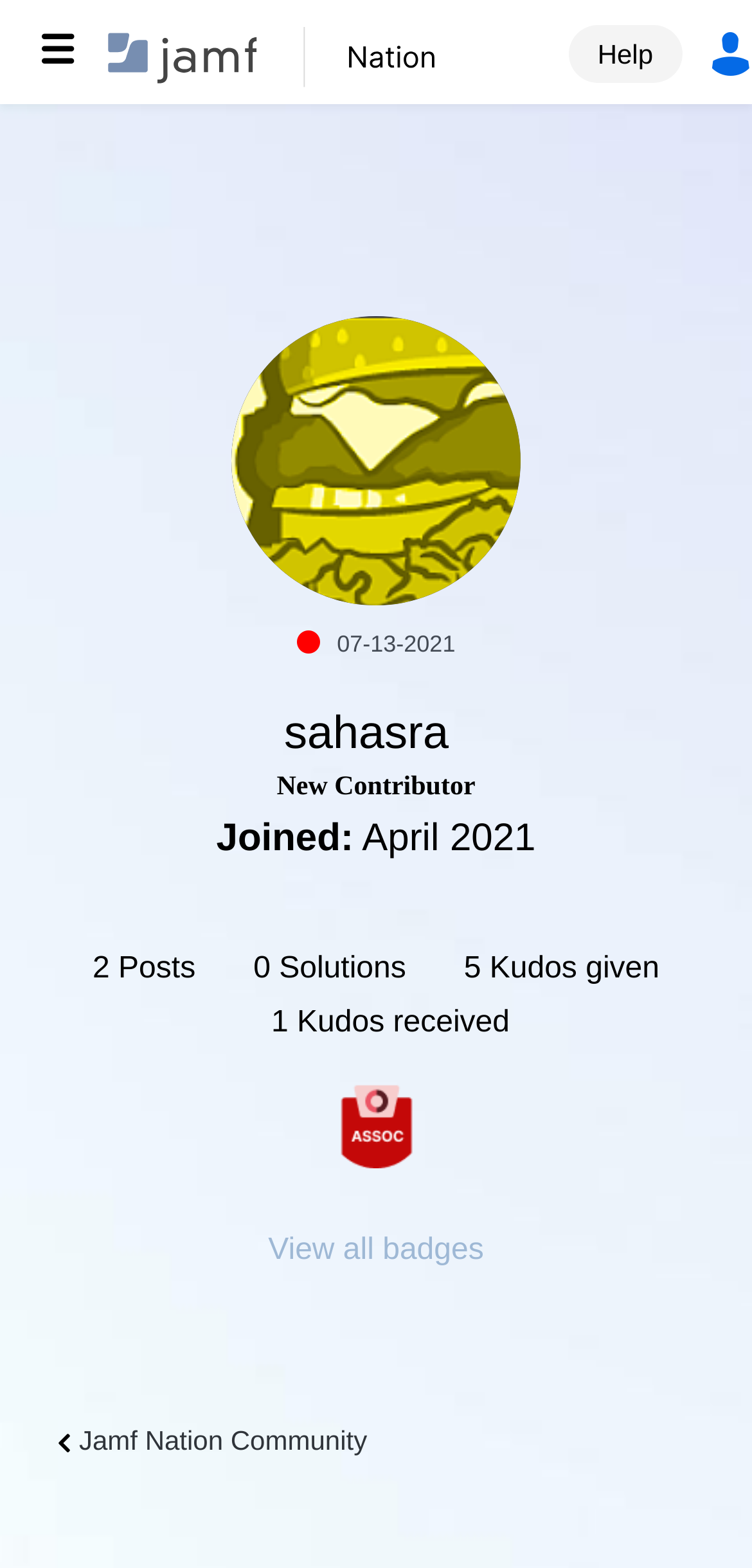What is the date of the user's last activity?
Please answer the question with a detailed and comprehensive explanation.

The date of the user's last activity can be found in the StaticText element with bounding box coordinates [0.448, 0.402, 0.605, 0.419], which displays the date '07-13-2021'. This suggests that the user's last activity was on July 13, 2021.